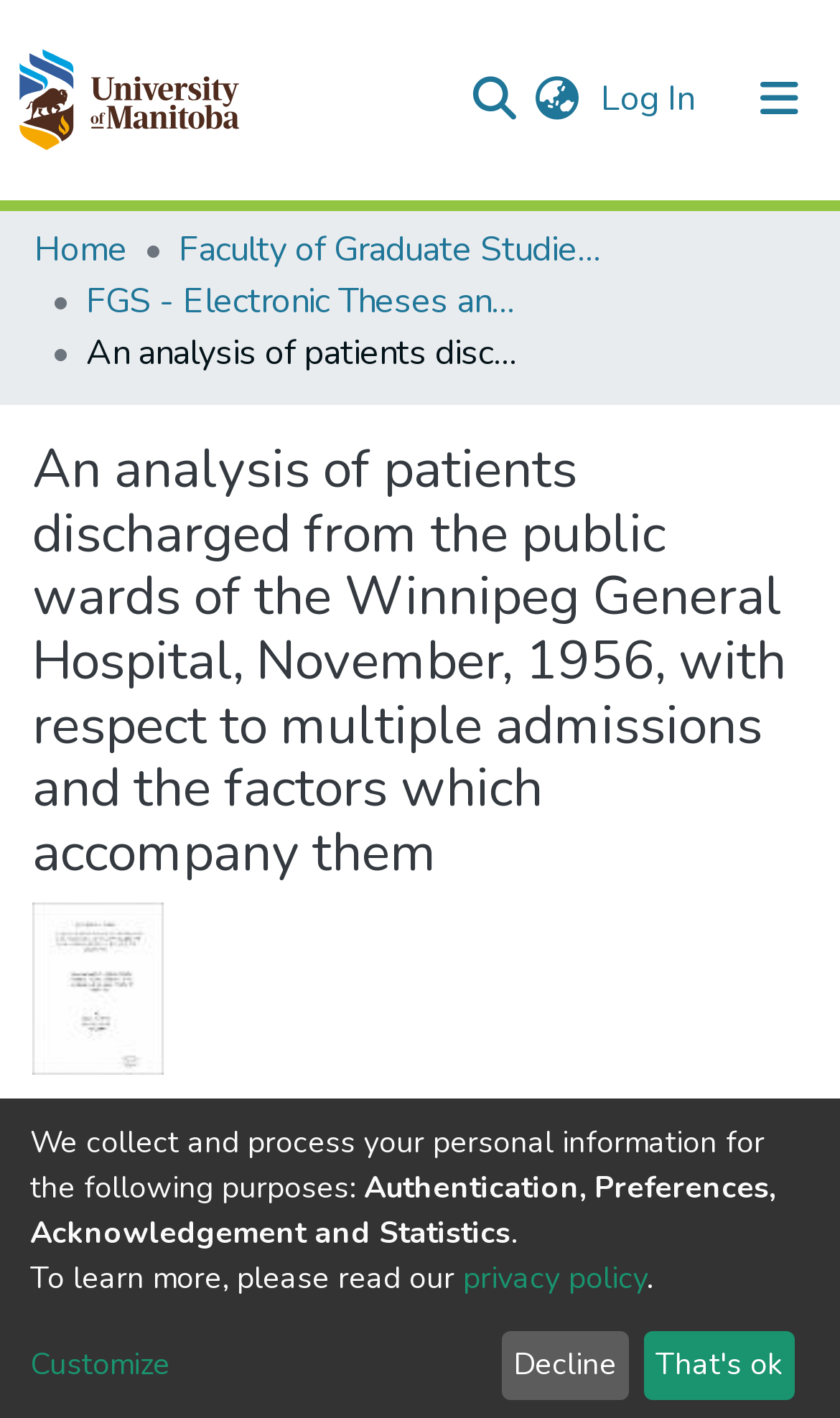Please identify the bounding box coordinates of the area that needs to be clicked to follow this instruction: "View communities and collections".

[0.041, 0.141, 0.513, 0.202]